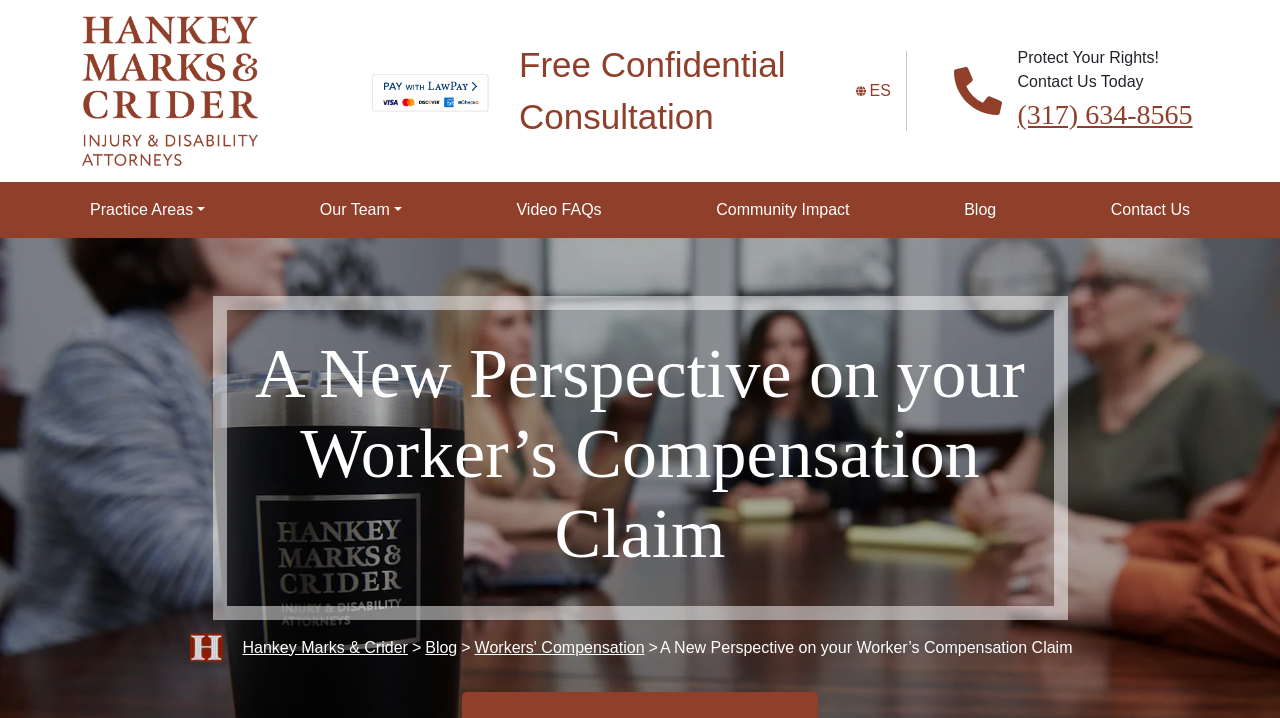Based on the image, give a detailed response to the question: What is the text of the call-to-action button?

I found the text of the call-to-action button by looking at the StaticText element with the text 'Protect Your Rights! Contact Us Today' which is located at the top of the page, near the phone number.